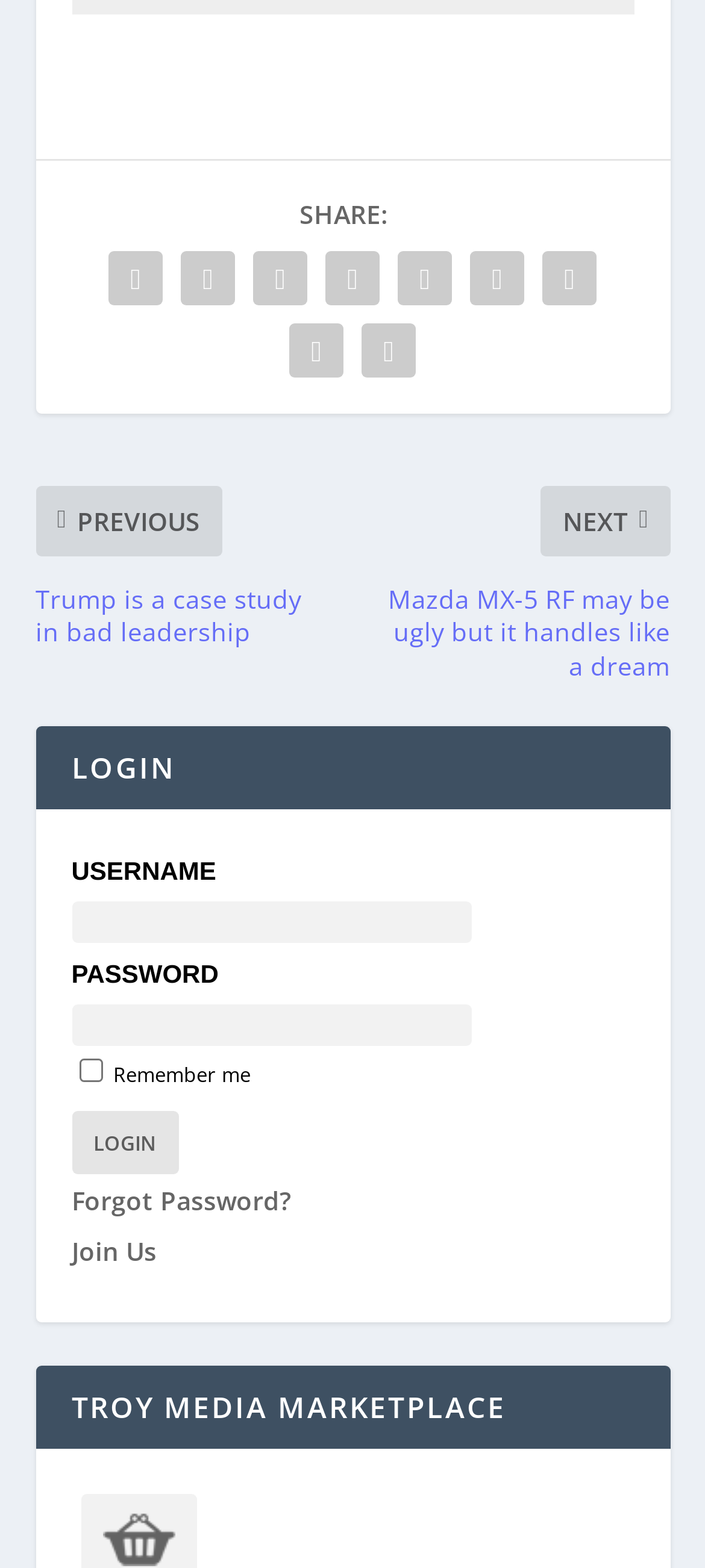Identify the bounding box coordinates of the clickable region to carry out the given instruction: "Click the Forgot Password link".

[0.101, 0.755, 0.412, 0.777]